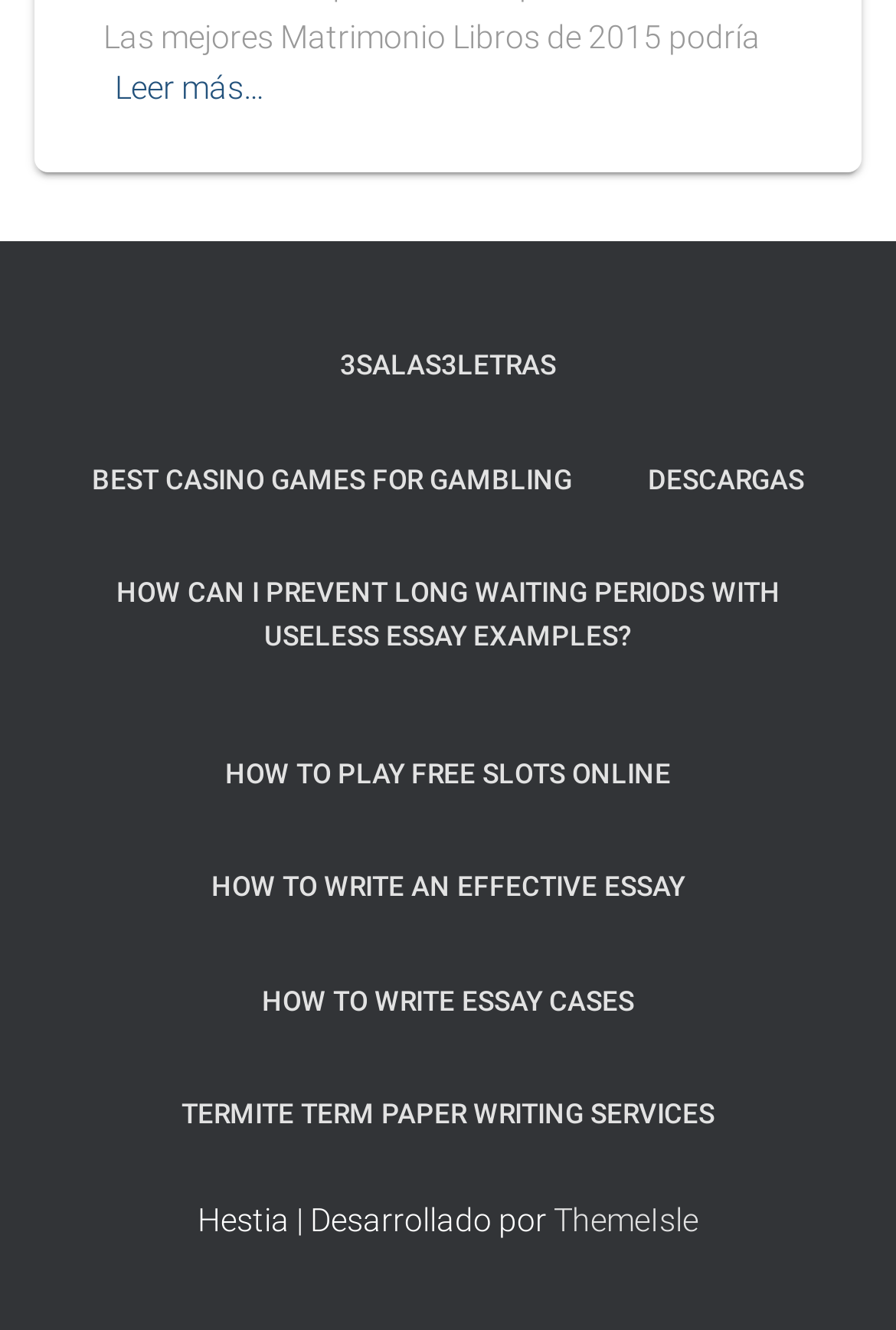Please give a short response to the question using one word or a phrase:
How many links are there on the webpage?

10